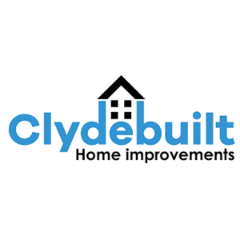What is the tagline of Clydebuilt? Please answer the question using a single word or phrase based on the image.

Home improvements